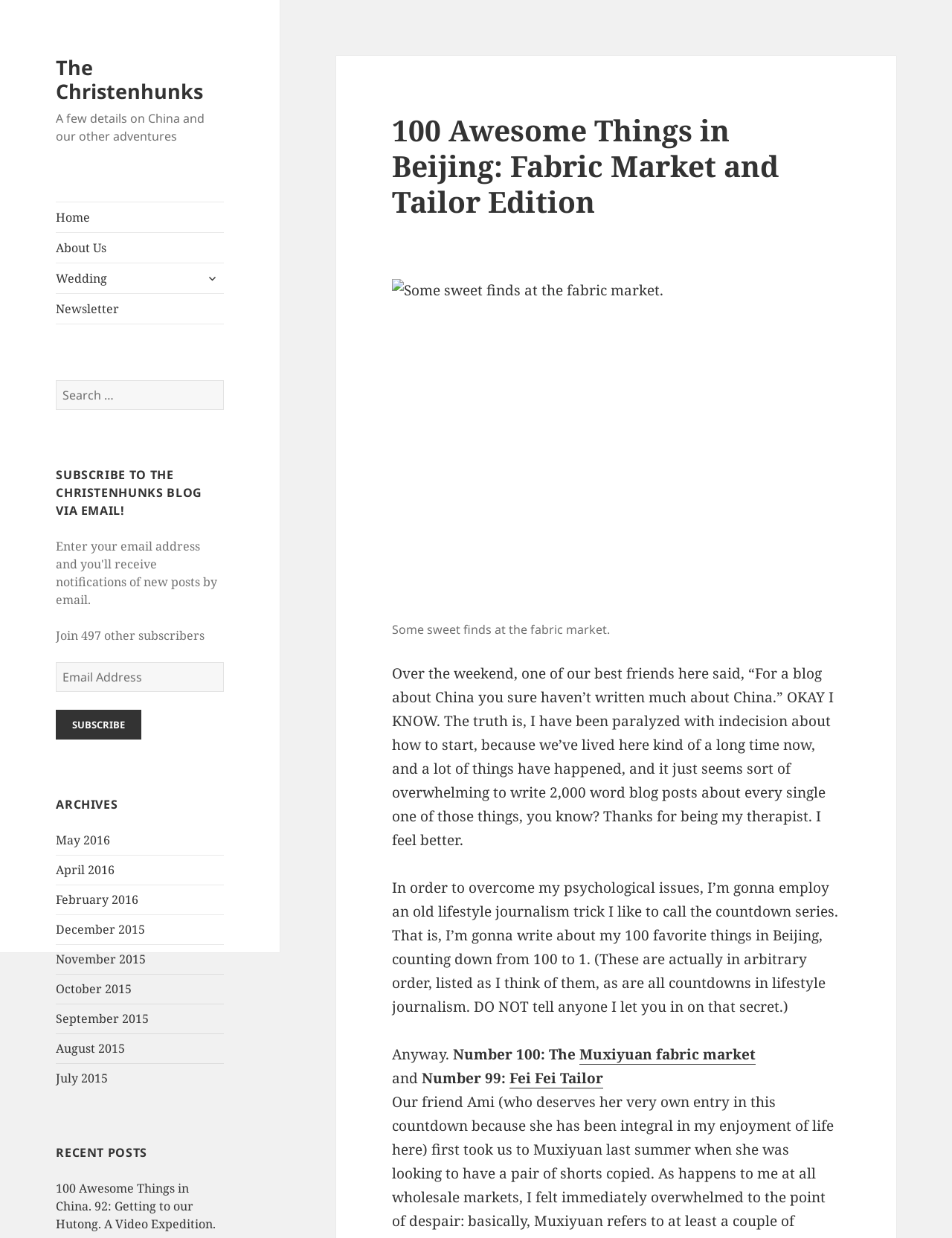Identify the bounding box coordinates of the region that needs to be clicked to carry out this instruction: "Explore the Archives". Provide these coordinates as four float numbers ranging from 0 to 1, i.e., [left, top, right, bottom].

[0.059, 0.643, 0.235, 0.657]